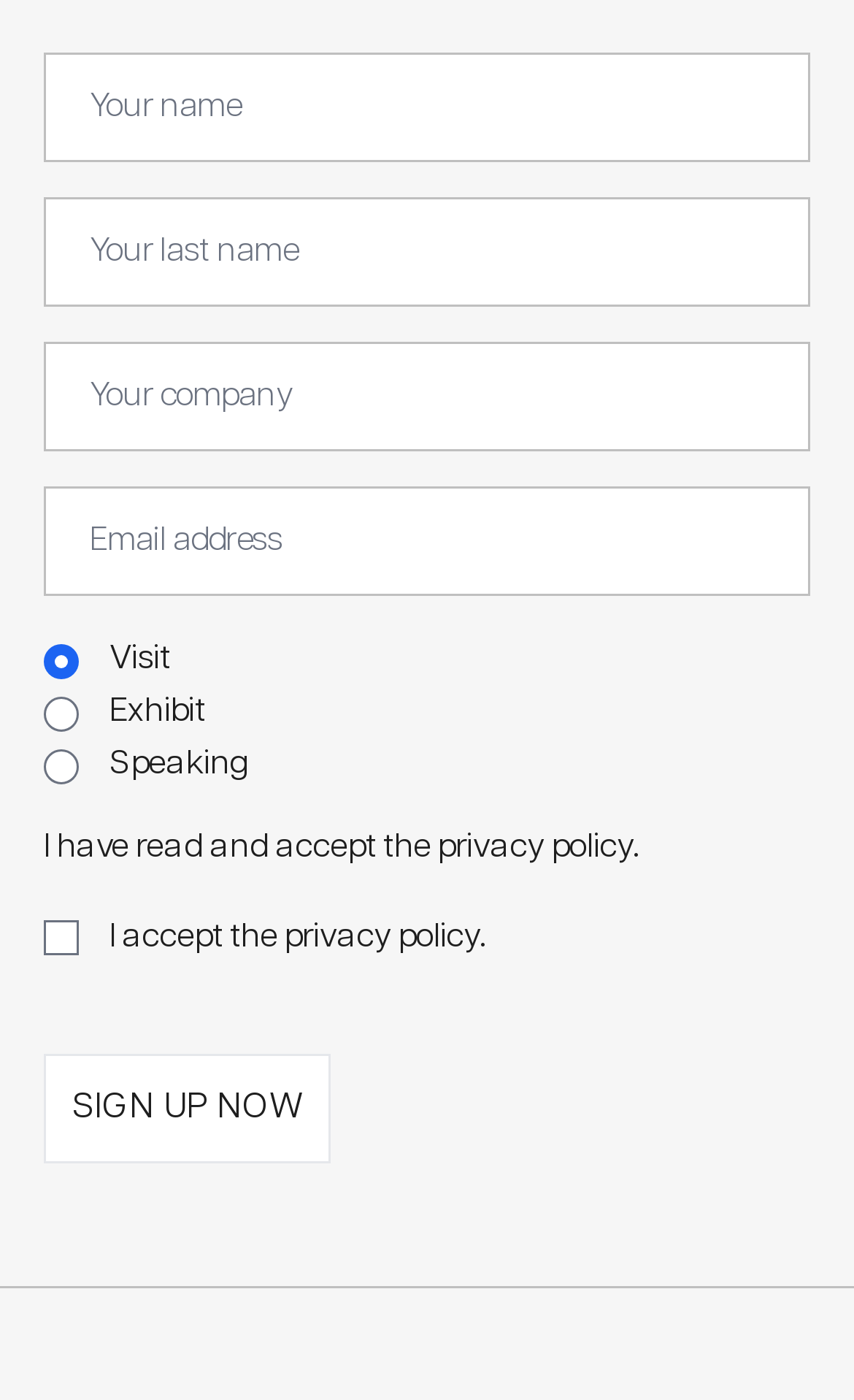How many textboxes are required?
Look at the image and construct a detailed response to the question.

I counted the number of textboxes with the 'required' attribute set to True, which are three.